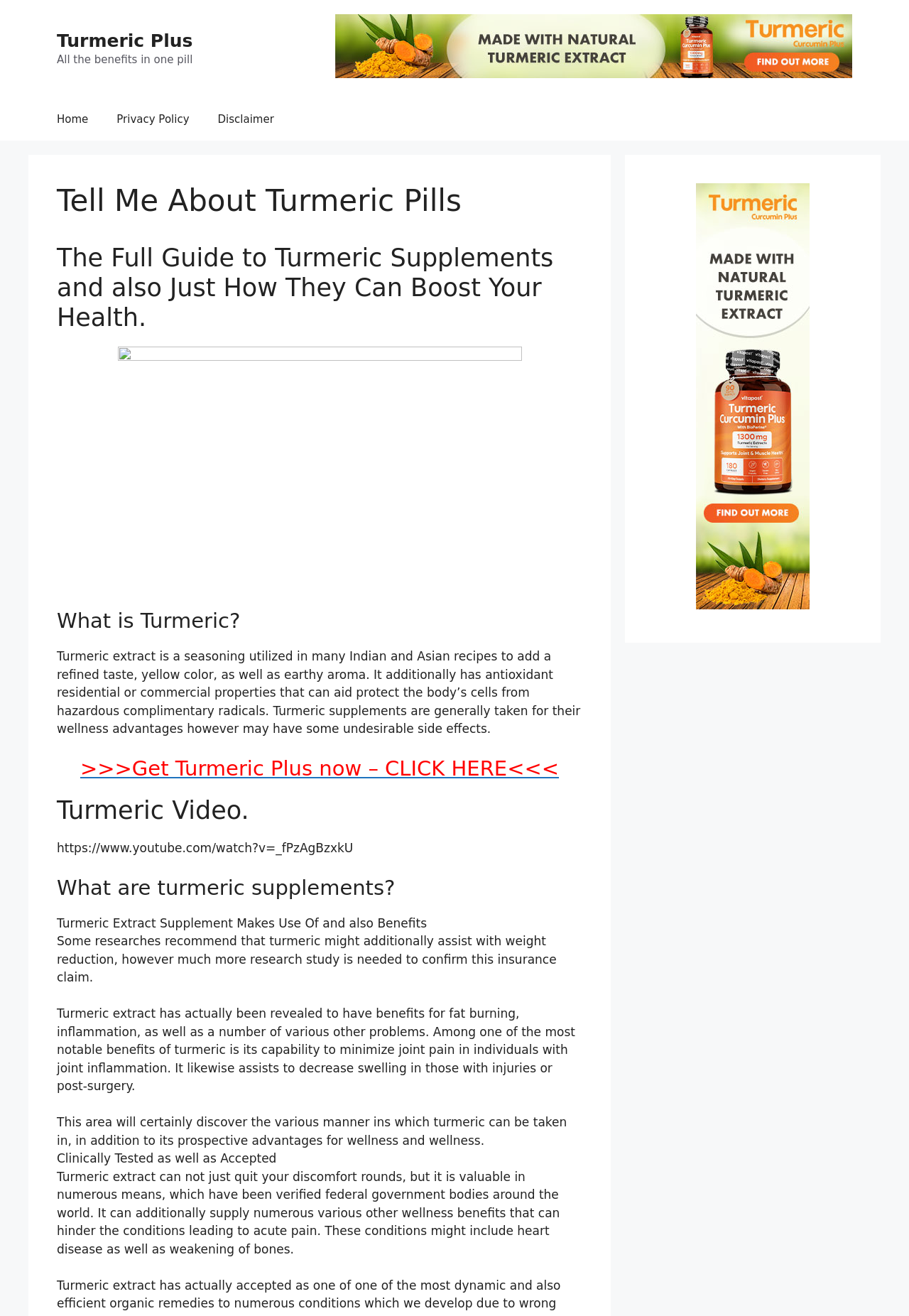Please answer the following question using a single word or phrase: What is the main topic of this webpage?

Turmeric Pills